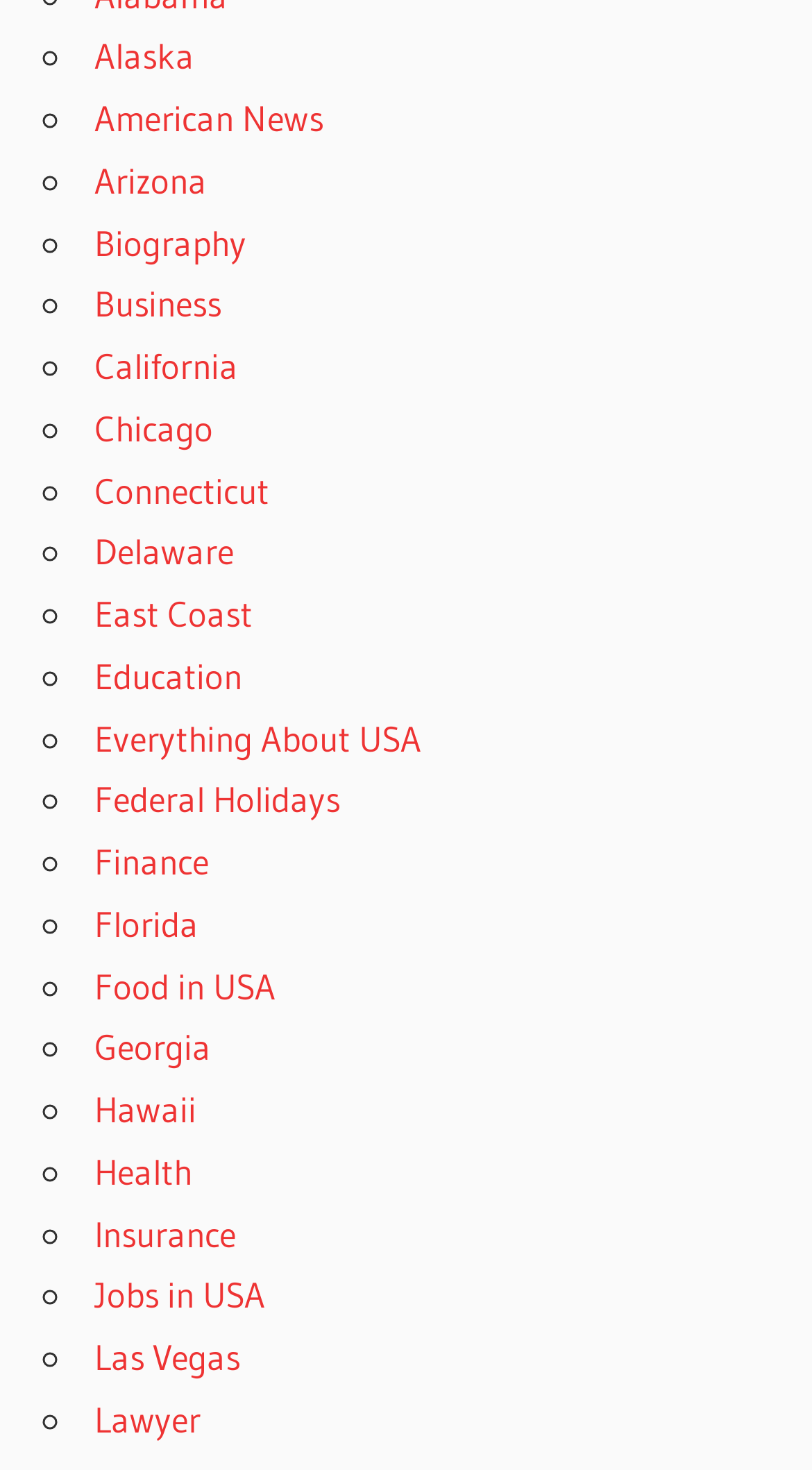Please identify the coordinates of the bounding box that should be clicked to fulfill this instruction: "view wishlist".

None